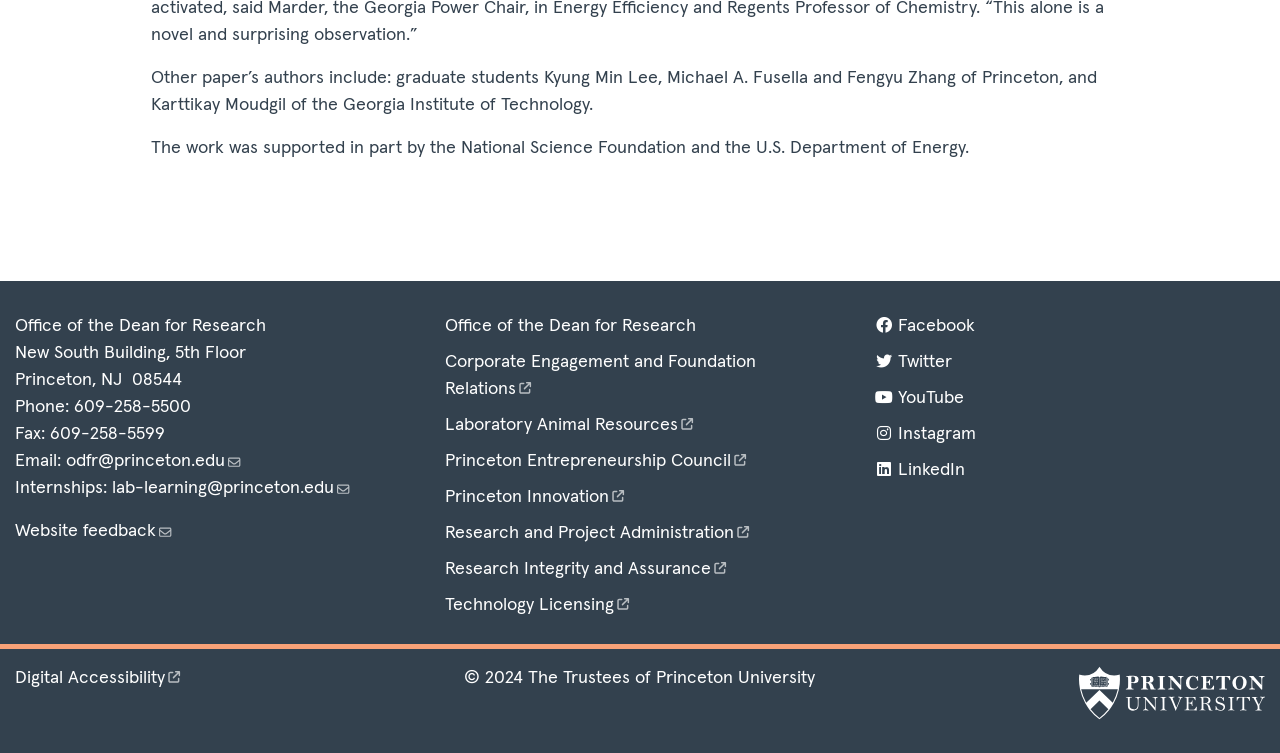Find the bounding box coordinates of the clickable region needed to perform the following instruction: "Get in touch through Email:". The coordinates should be provided as four float numbers between 0 and 1, i.e., [left, top, right, bottom].

[0.012, 0.6, 0.052, 0.624]